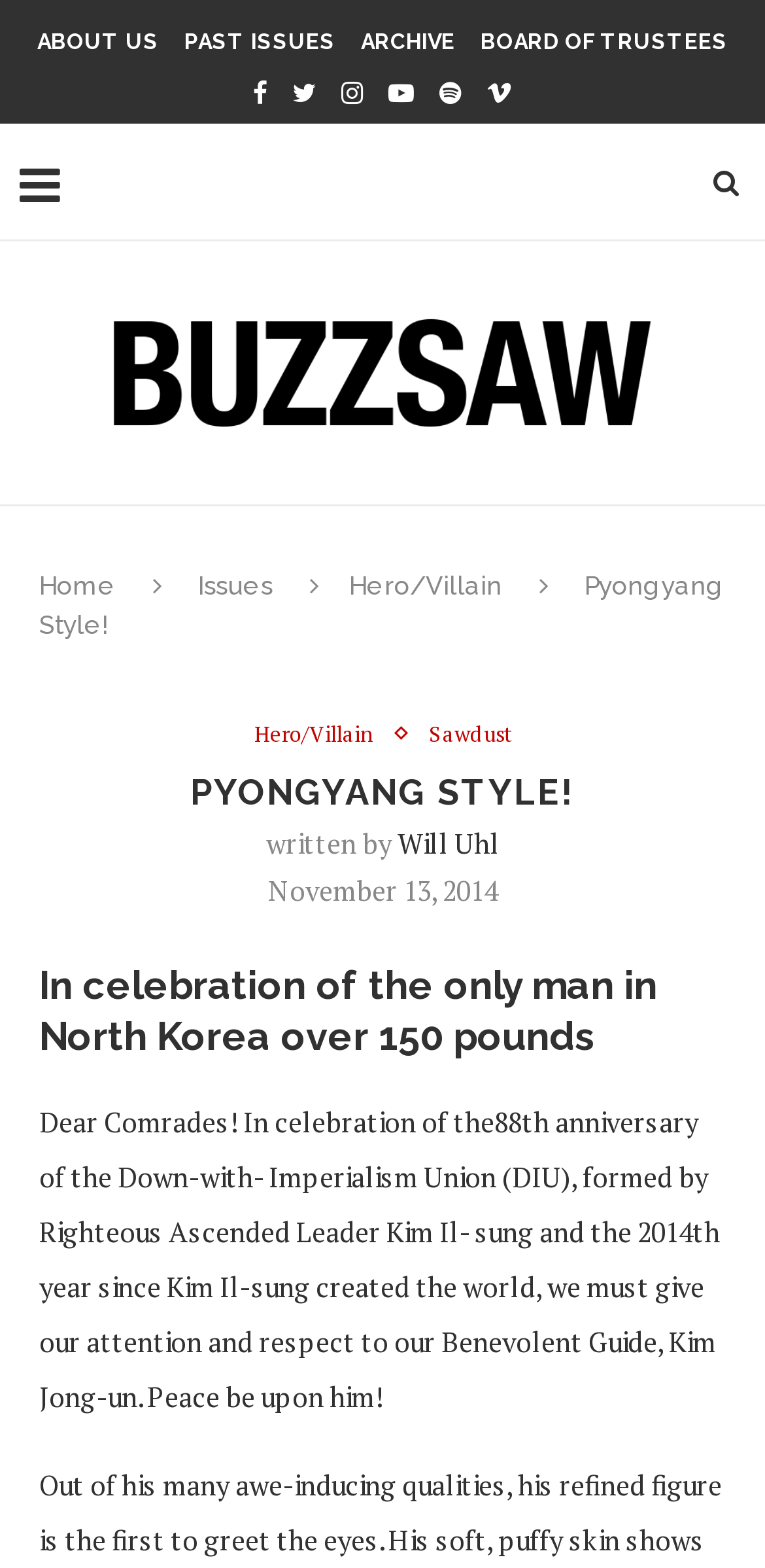Determine the bounding box coordinates of the clickable region to execute the instruction: "view past issues". The coordinates should be four float numbers between 0 and 1, denoted as [left, top, right, bottom].

[0.241, 0.019, 0.438, 0.035]